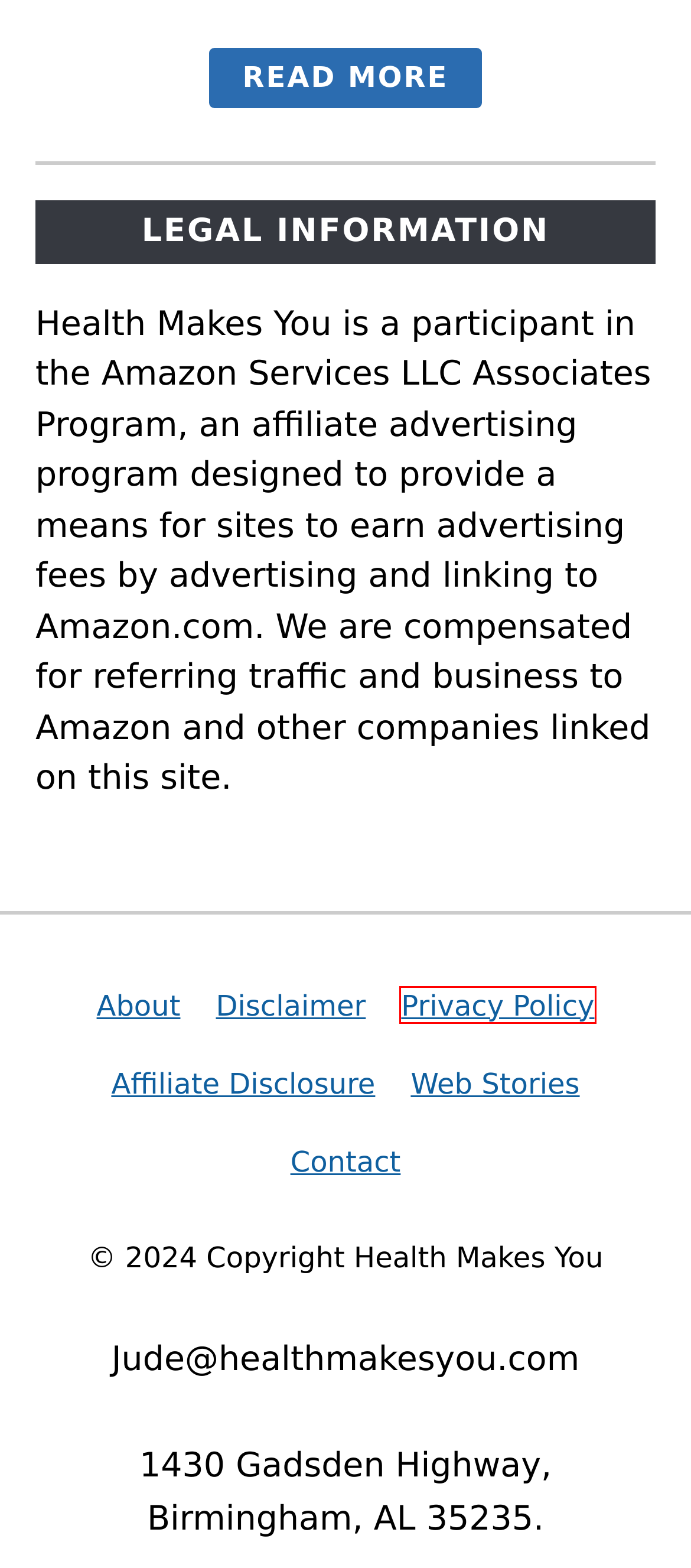Look at the screenshot of a webpage, where a red bounding box highlights an element. Select the best description that matches the new webpage after clicking the highlighted element. Here are the candidates:
A. Disclaimer - Health Makes You
B. Privacy Policy - Health Makes You
C. Health Makes You Web Stories
D. Contact - Health Makes You
E. Affiliate Disclosure - Health Makes You
F. About - Health Makes You
G. The 30 Worst Foods to Eat After Age 30 - Health Makes You
H. Travel at Home at The 10 Best Fast Food Chains for International Foods - Health Makes You

B